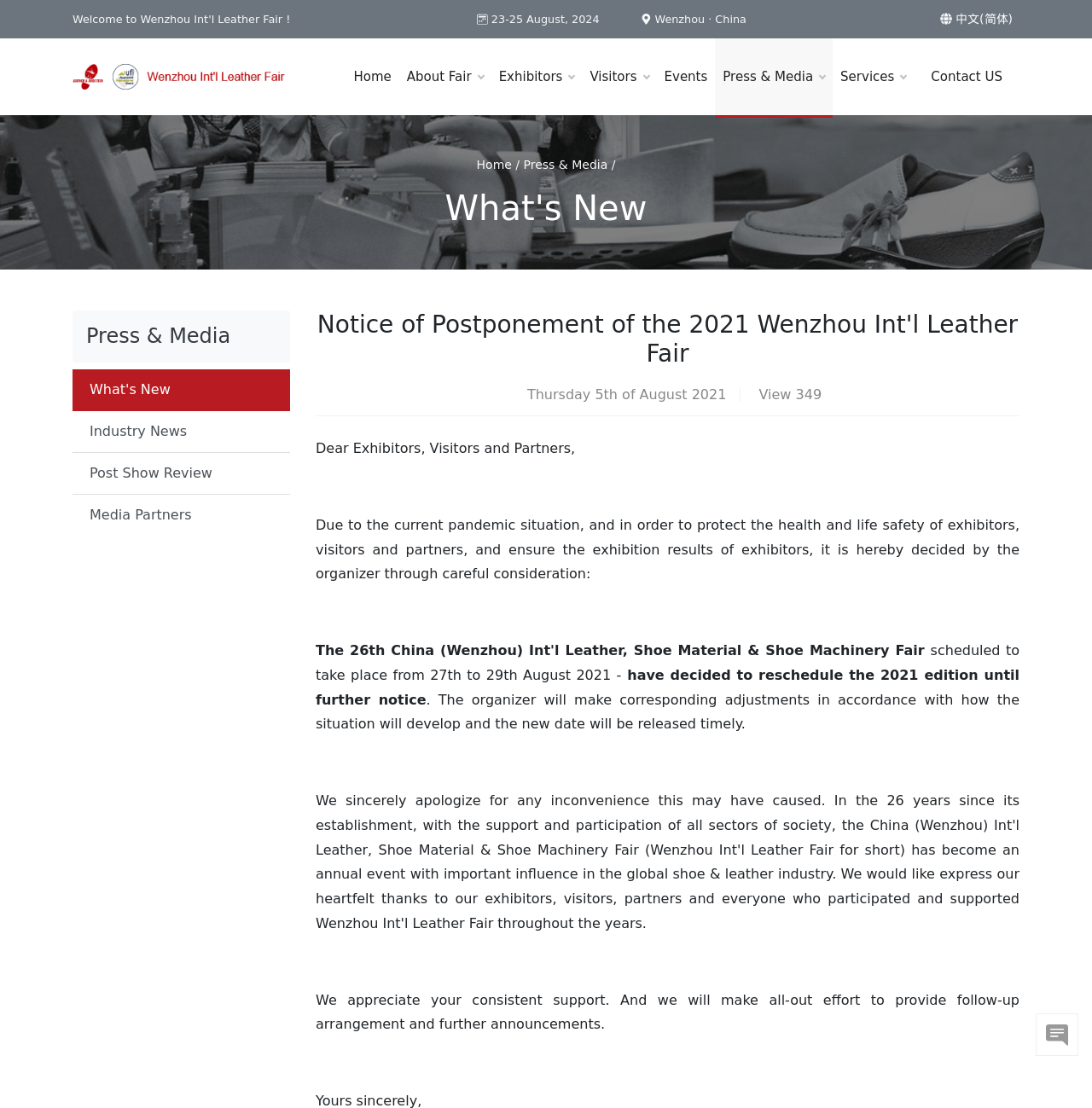Identify the bounding box coordinates of the area you need to click to perform the following instruction: "Leave a word".

[0.948, 0.915, 0.988, 0.953]